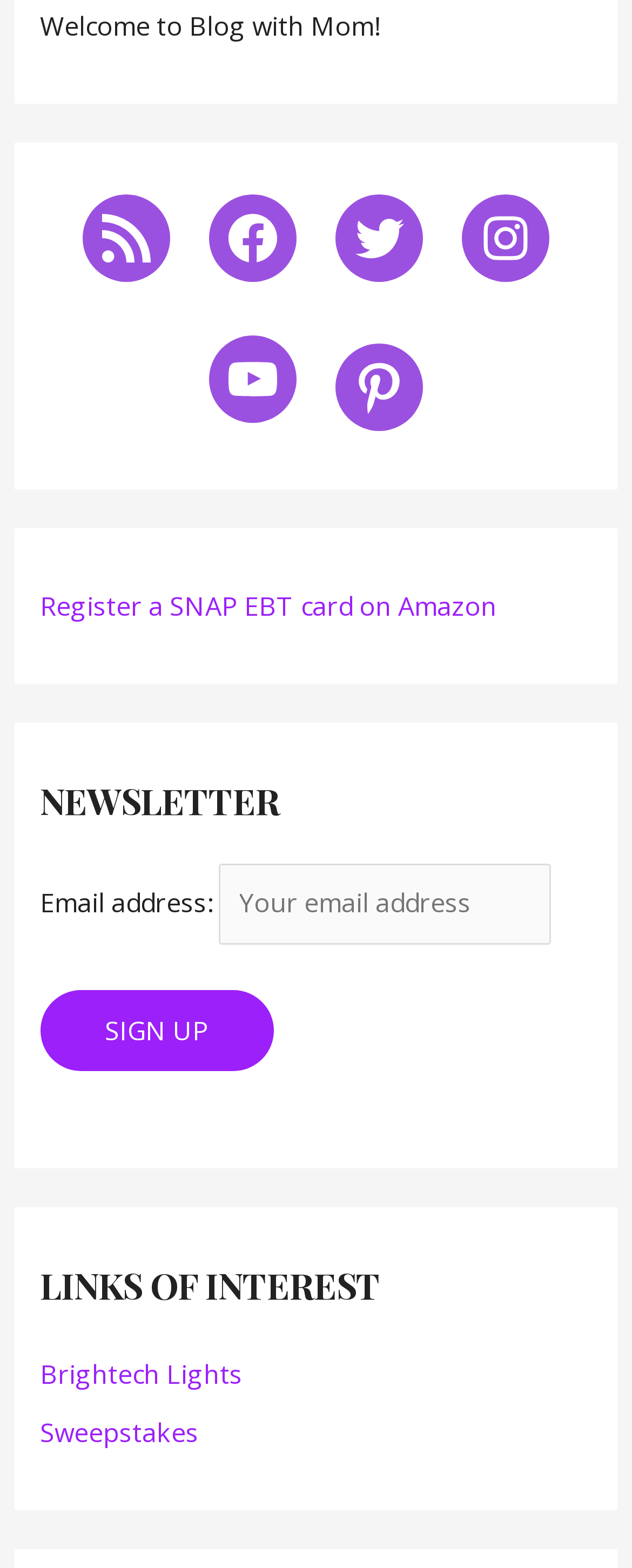Identify the bounding box coordinates of the clickable region to carry out the given instruction: "Visit Brightech Lights".

[0.063, 0.865, 0.384, 0.888]